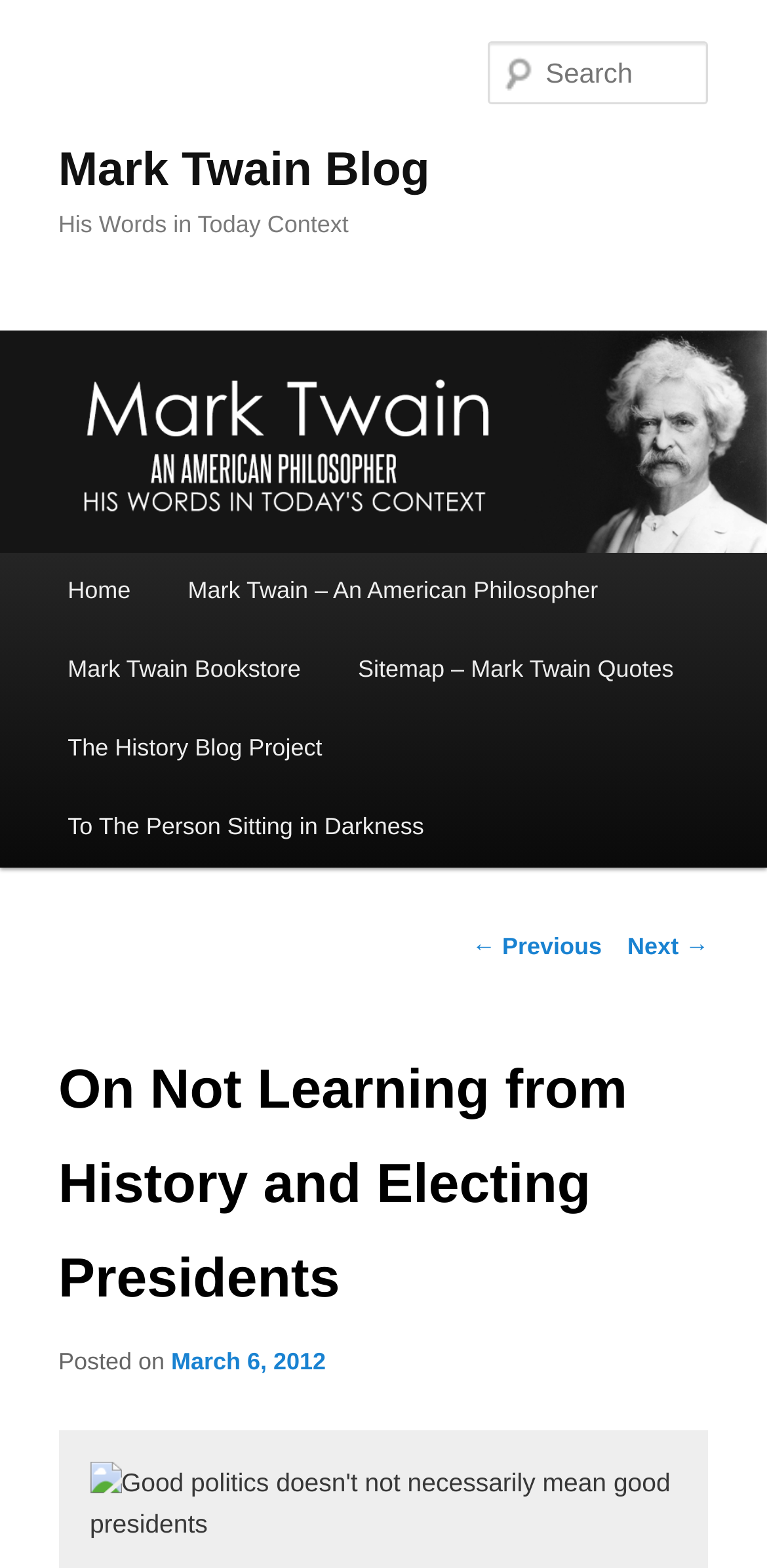Find and provide the bounding box coordinates for the UI element described here: "The History Blog Project". The coordinates should be given as four float numbers between 0 and 1: [left, top, right, bottom].

[0.051, 0.452, 0.457, 0.503]